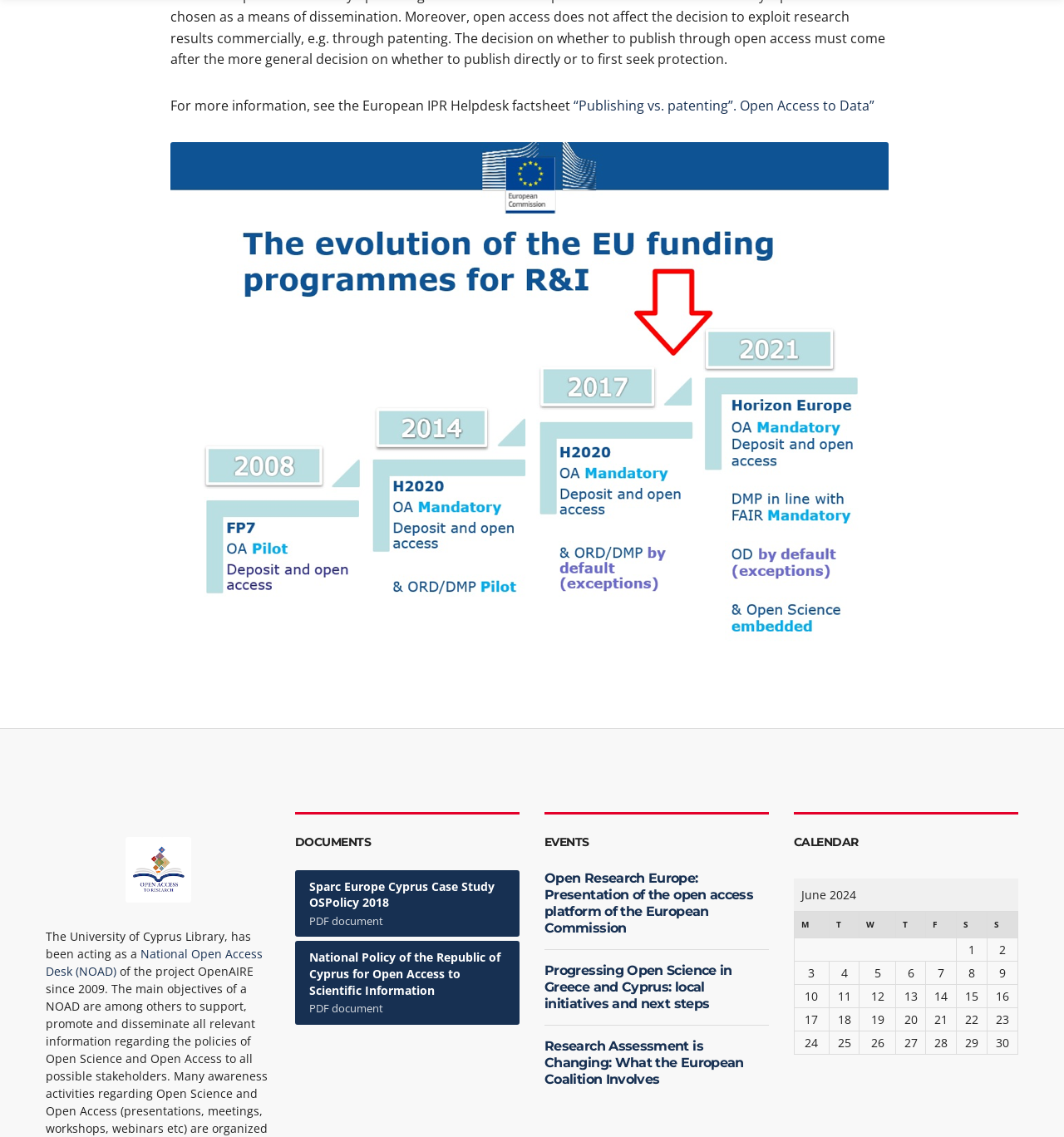Highlight the bounding box of the UI element that corresponds to this description: "Open Access to Data”".

[0.695, 0.085, 0.825, 0.101]